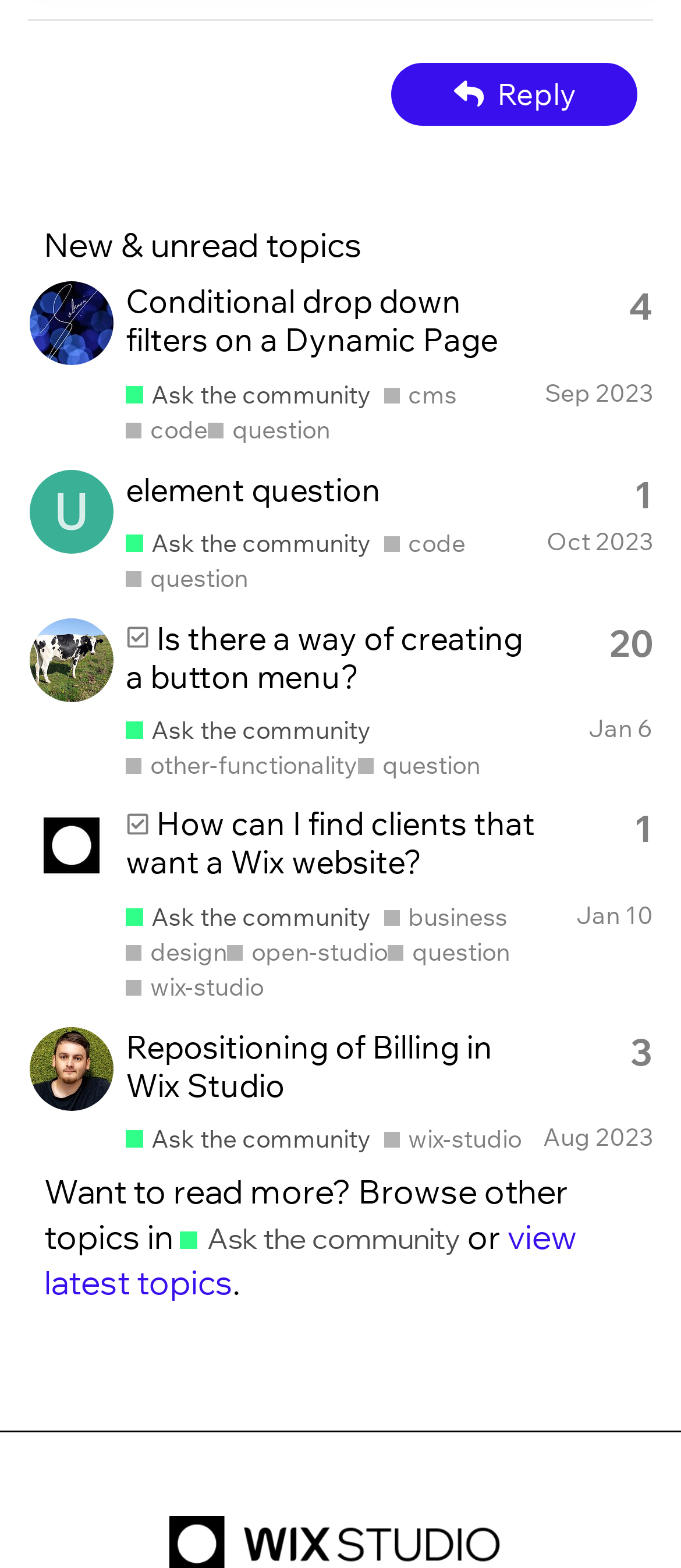Please identify the bounding box coordinates of the element I need to click to follow this instruction: "View profile of Pratham".

[0.044, 0.193, 0.167, 0.215]